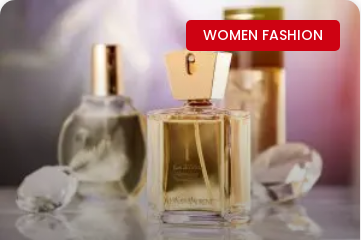Answer the question in a single word or phrase:
What is the material of the perfume bottle cap?

Gold